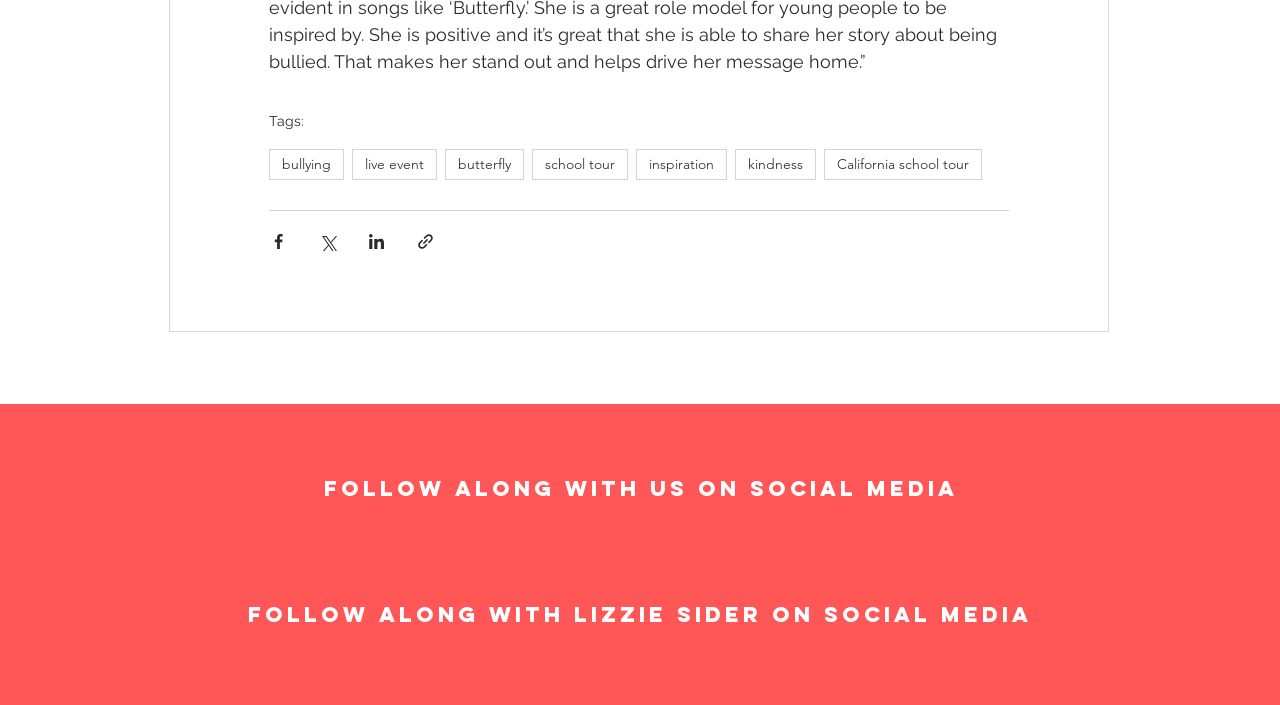Determine the bounding box coordinates of the clickable element necessary to fulfill the instruction: "Share via Facebook". Provide the coordinates as four float numbers within the 0 to 1 range, i.e., [left, top, right, bottom].

[0.21, 0.328, 0.225, 0.355]